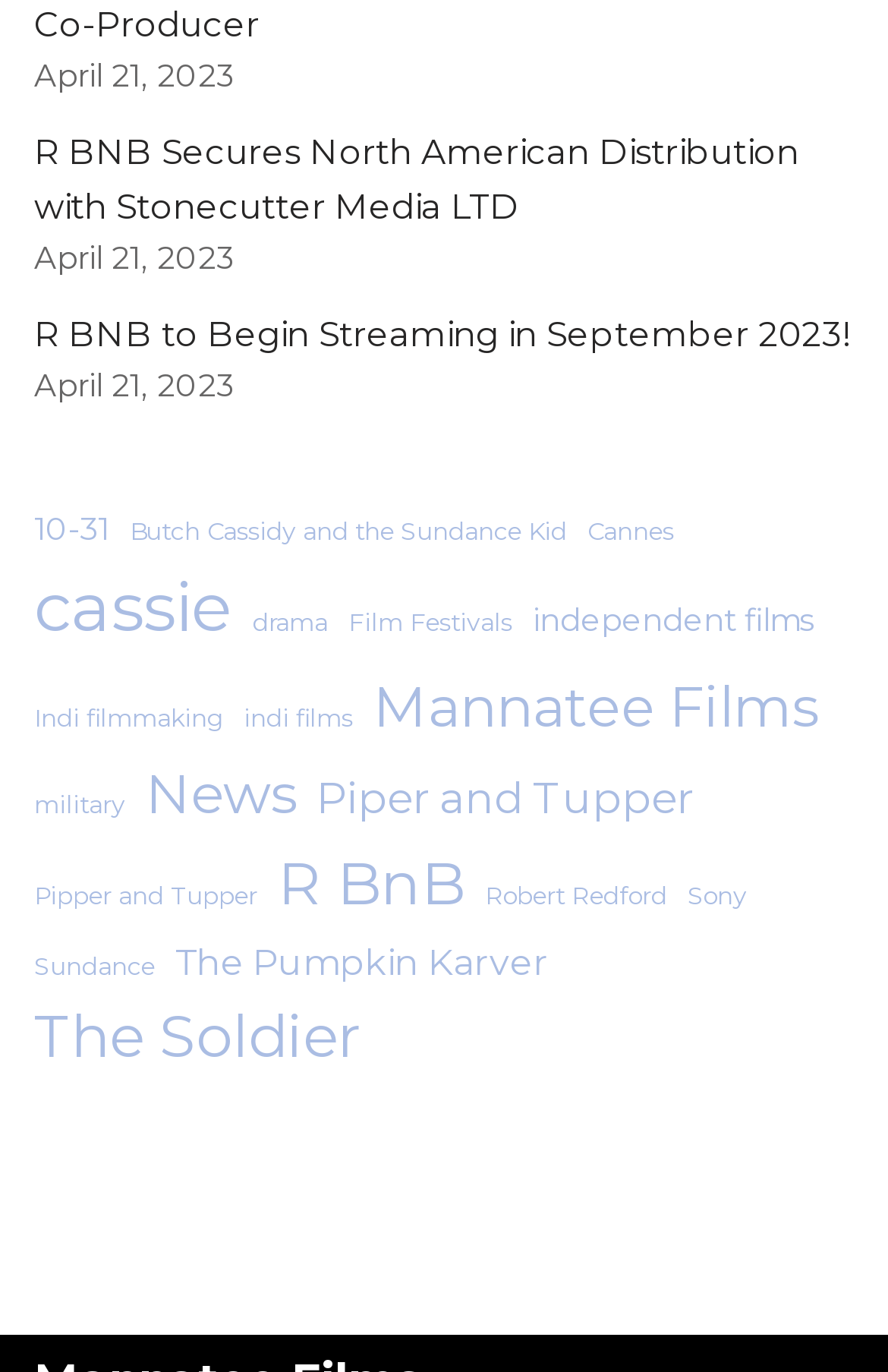What is the date displayed at the top?
Please ensure your answer to the question is detailed and covers all necessary aspects.

The date is displayed at the top of the webpage, which is 'April 21, 2023', as indicated by the StaticText element with bounding box coordinates [0.038, 0.042, 0.264, 0.069].